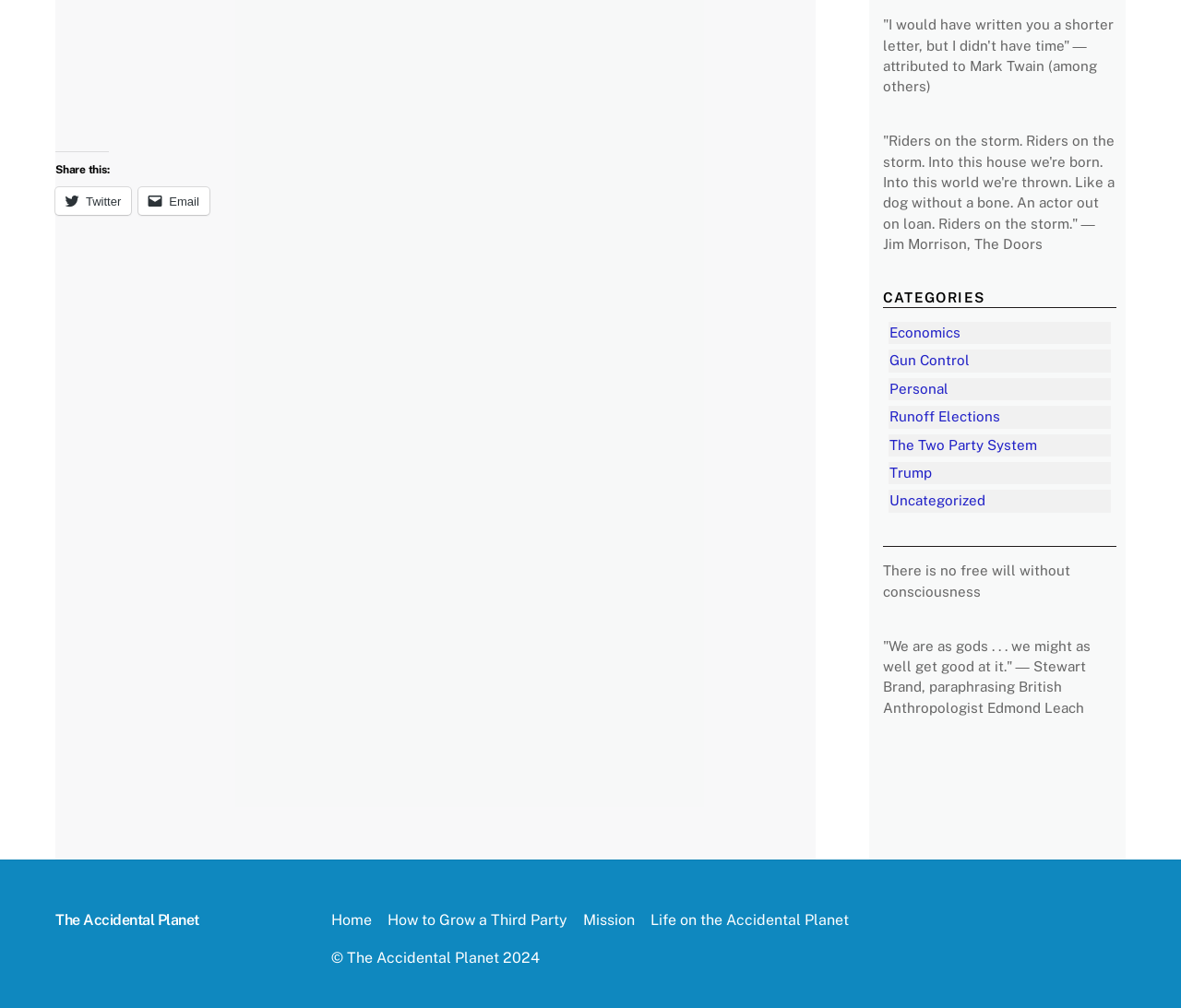Identify the bounding box coordinates for the region of the element that should be clicked to carry out the instruction: "Check copyright information". The bounding box coordinates should be four float numbers between 0 and 1, i.e., [left, top, right, bottom].

[0.281, 0.942, 0.294, 0.959]